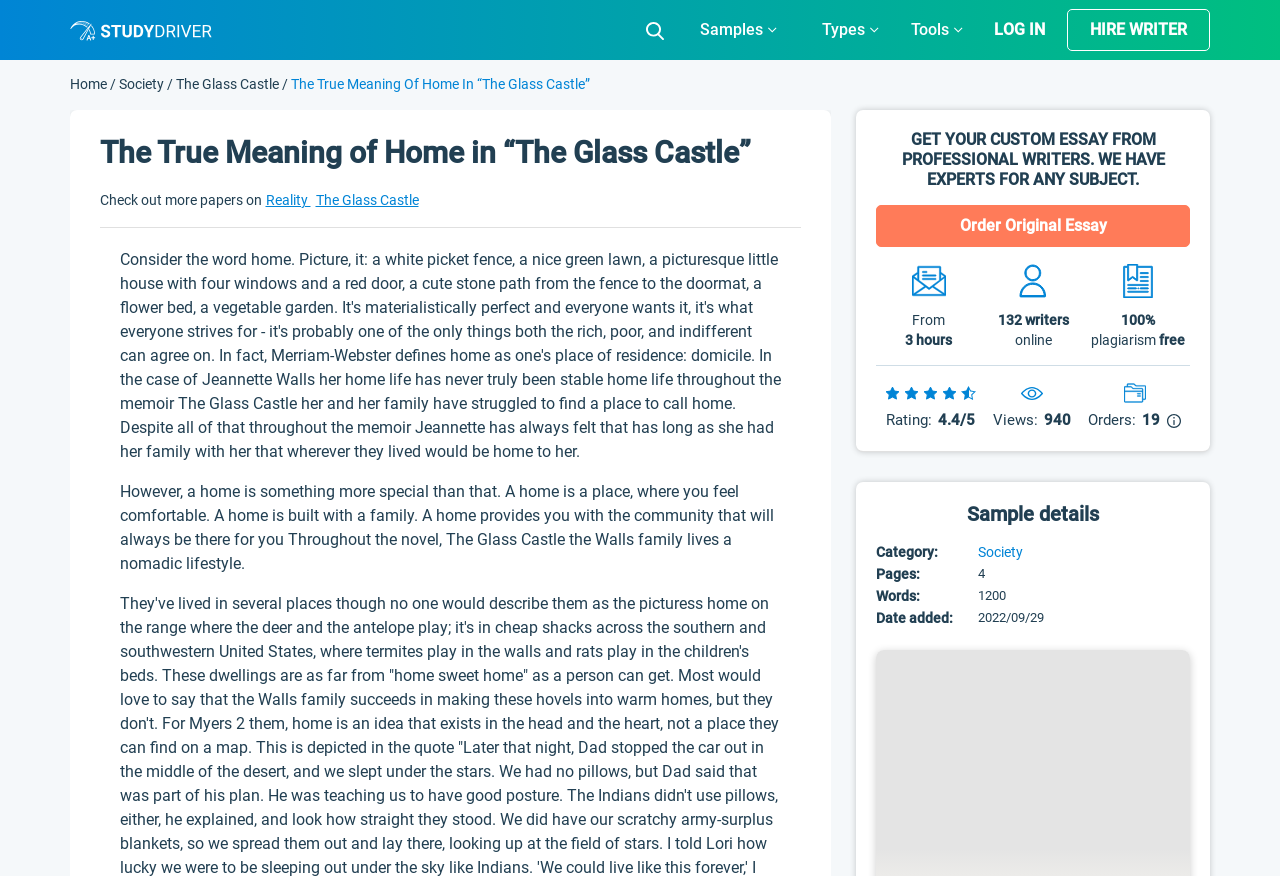Can you give a detailed response to the following question using the information from the image? How many words does the essay have?

I found the answer by looking at the table below the essay title, where the details of the essay are listed. The 'Words:' column shows the number of words, which is 1200.